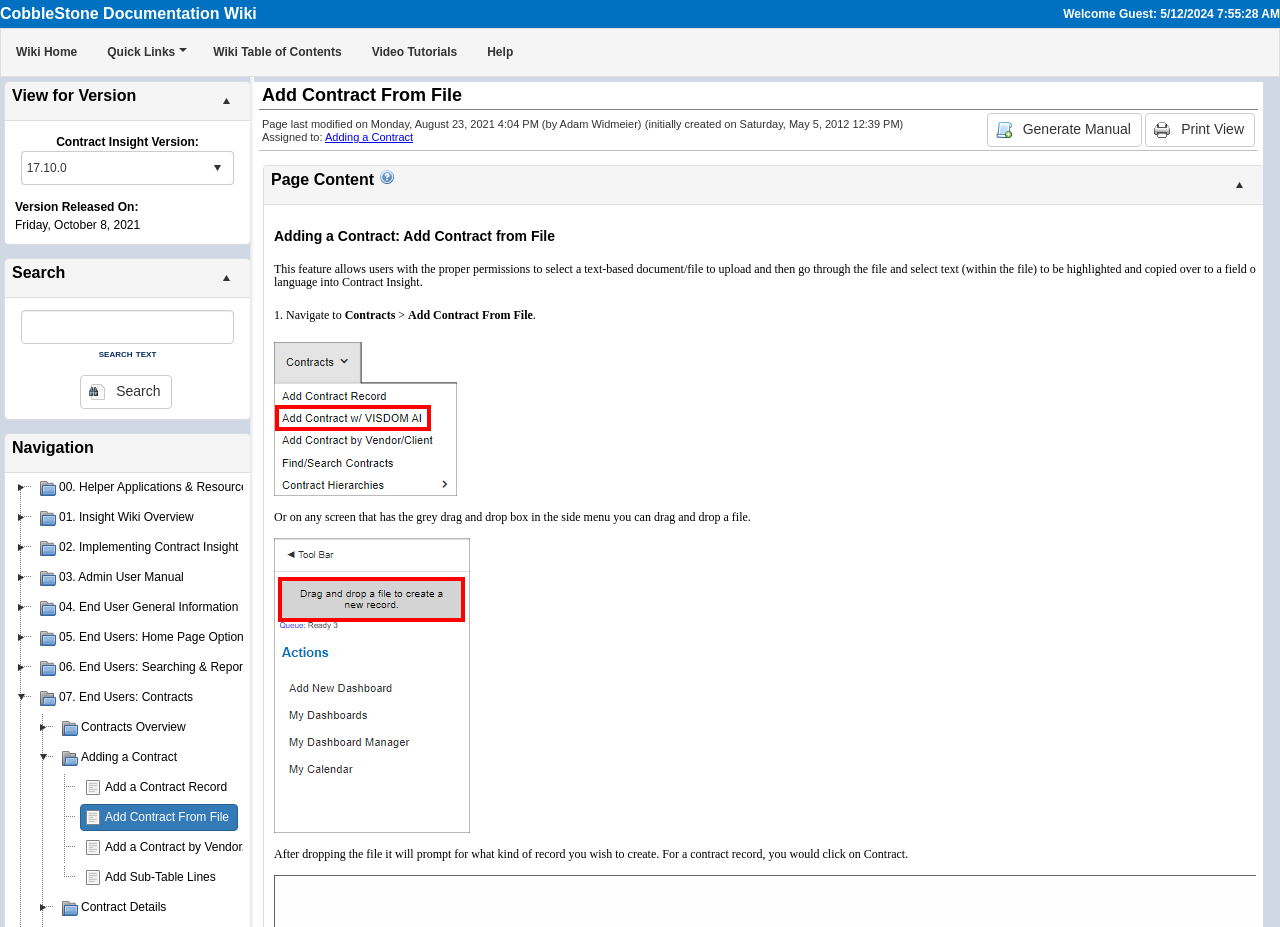Offer an extensive depiction of the webpage and its key elements.

The webpage is a documentation wiki for Contract Insight, with a focus on providing information and resources to users. At the top of the page, there is a header section that contains the wiki's title, "CobbleStone Documentation Wiki", and a welcome message with the current date and time. Below this, there is a navigation menu with links to various sections of the wiki, including "Wiki Home", "Quick Links", "Wiki Table of Contents", "Video Tutorials", and "Help".

The main content area of the page is divided into two sections. The left section contains a table with three rows, each containing a grid cell with a specific function. The top row has a grid cell with a version number, "17.10.0", and a dropdown menu to select a different version. The middle row has a grid cell with a label "Version Released On" and a date, "Friday, October 8, 2021". The bottom row has a grid cell with a search function, allowing users to search for specific content within the wiki.

The right section of the main content area contains another table with three rows, each containing a grid cell with a specific function. The top row has a grid cell with a label "Search" and a search text box, allowing users to search for specific content within the wiki. The middle row has a grid cell with a generic element, and the bottom row has a grid cell with another search function.

Throughout the page, there are several images and icons, including a logo at the top of the page and various buttons and icons within the navigation menu and search functions. Overall, the page is designed to provide easy access to various resources and functions within the Contract Insight documentation wiki.